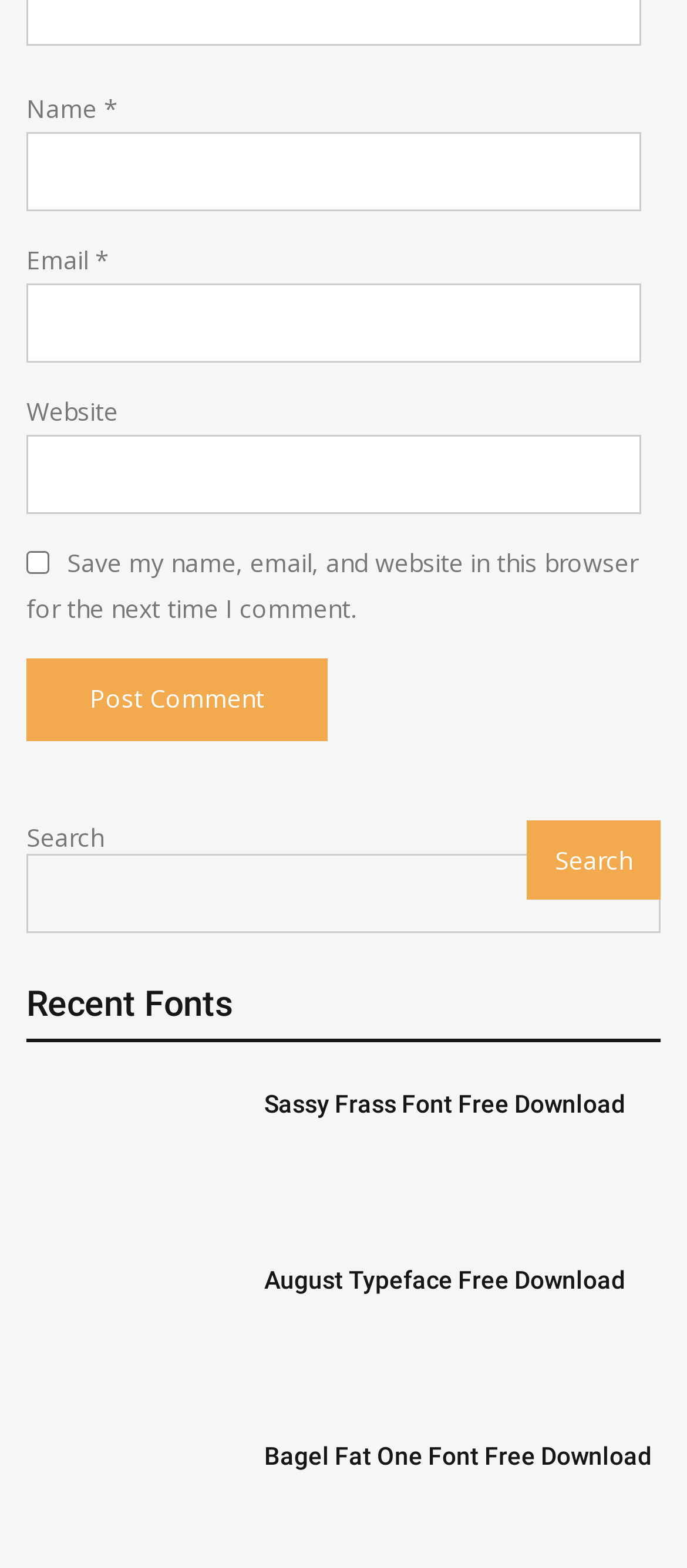Identify the bounding box coordinates of the area you need to click to perform the following instruction: "Explore 'RECENT POSTS'".

None